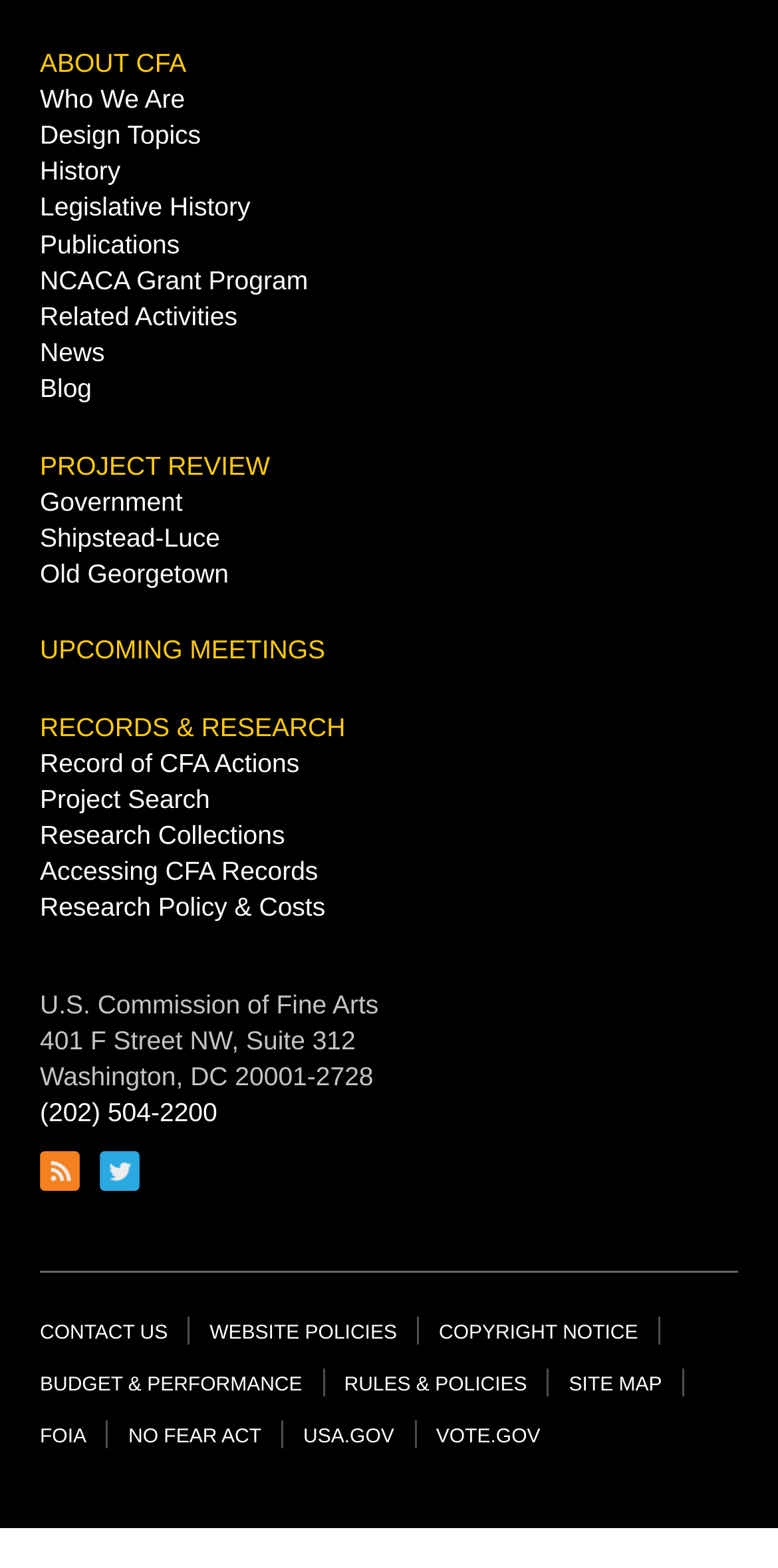What is the phone number of the organization?
Provide a short answer using one word or a brief phrase based on the image.

(202) 504-2200